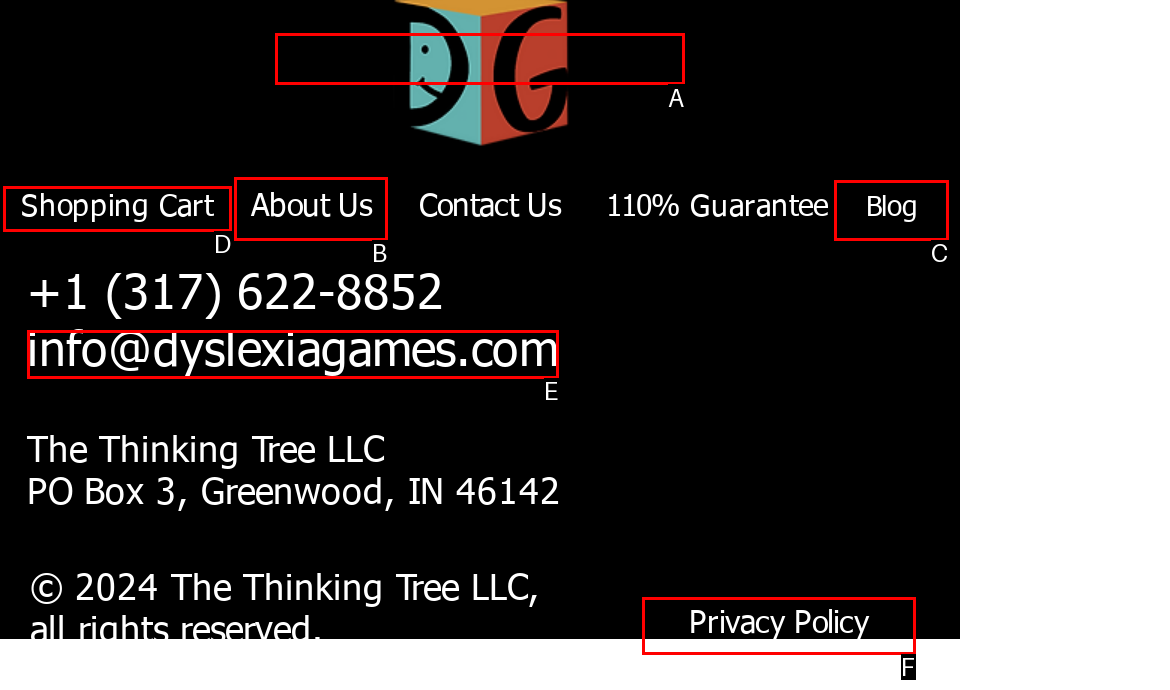Using the provided description: Blog, select the most fitting option and return its letter directly from the choices.

C